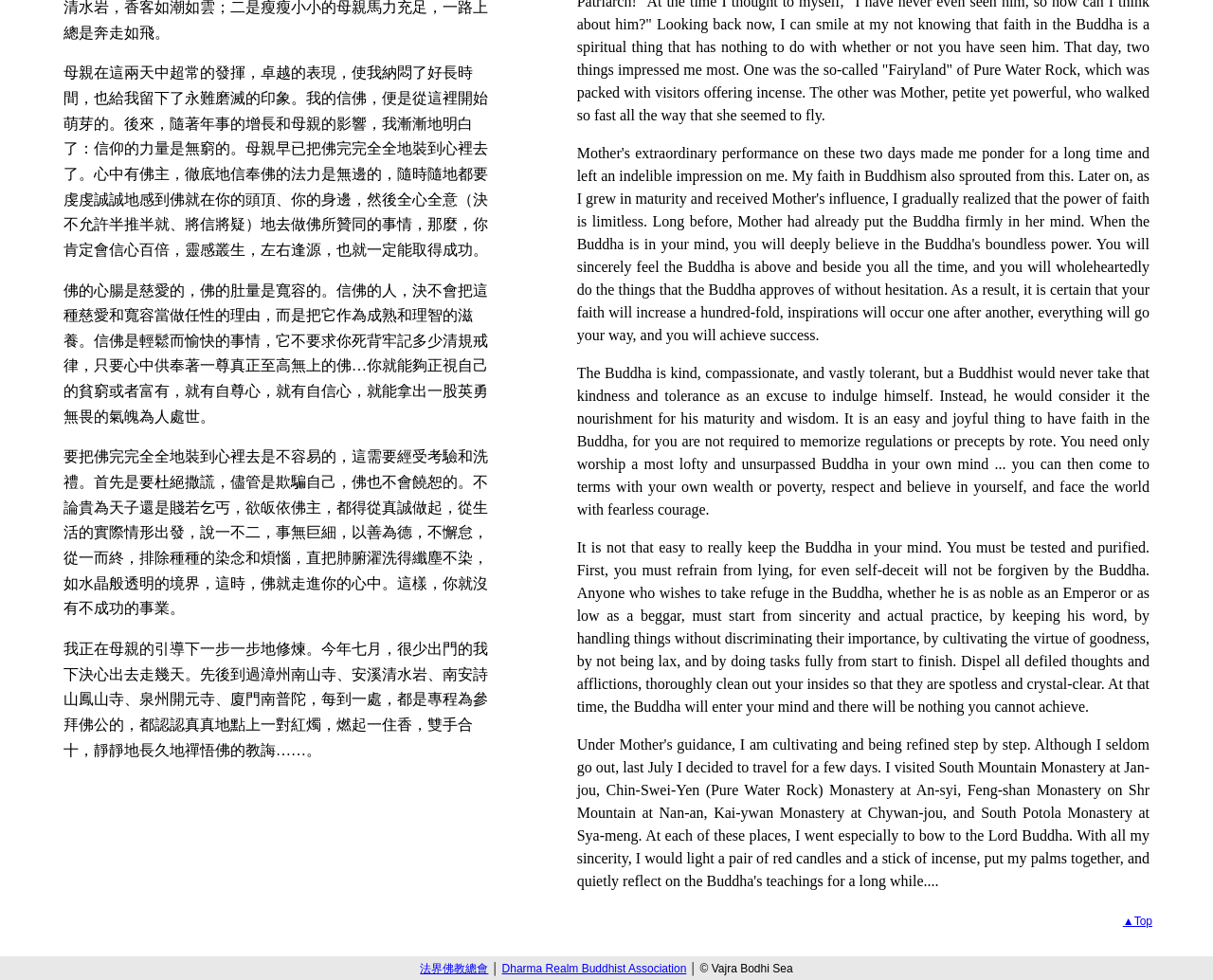Bounding box coordinates are to be given in the format (top-left x, top-left y, bottom-right x, bottom-right y). All values must be floating point numbers between 0 and 1. Provide the bounding box coordinate for the UI element described as: parent_node: Buscar name="s" placeholder="Buscar productos..."

None